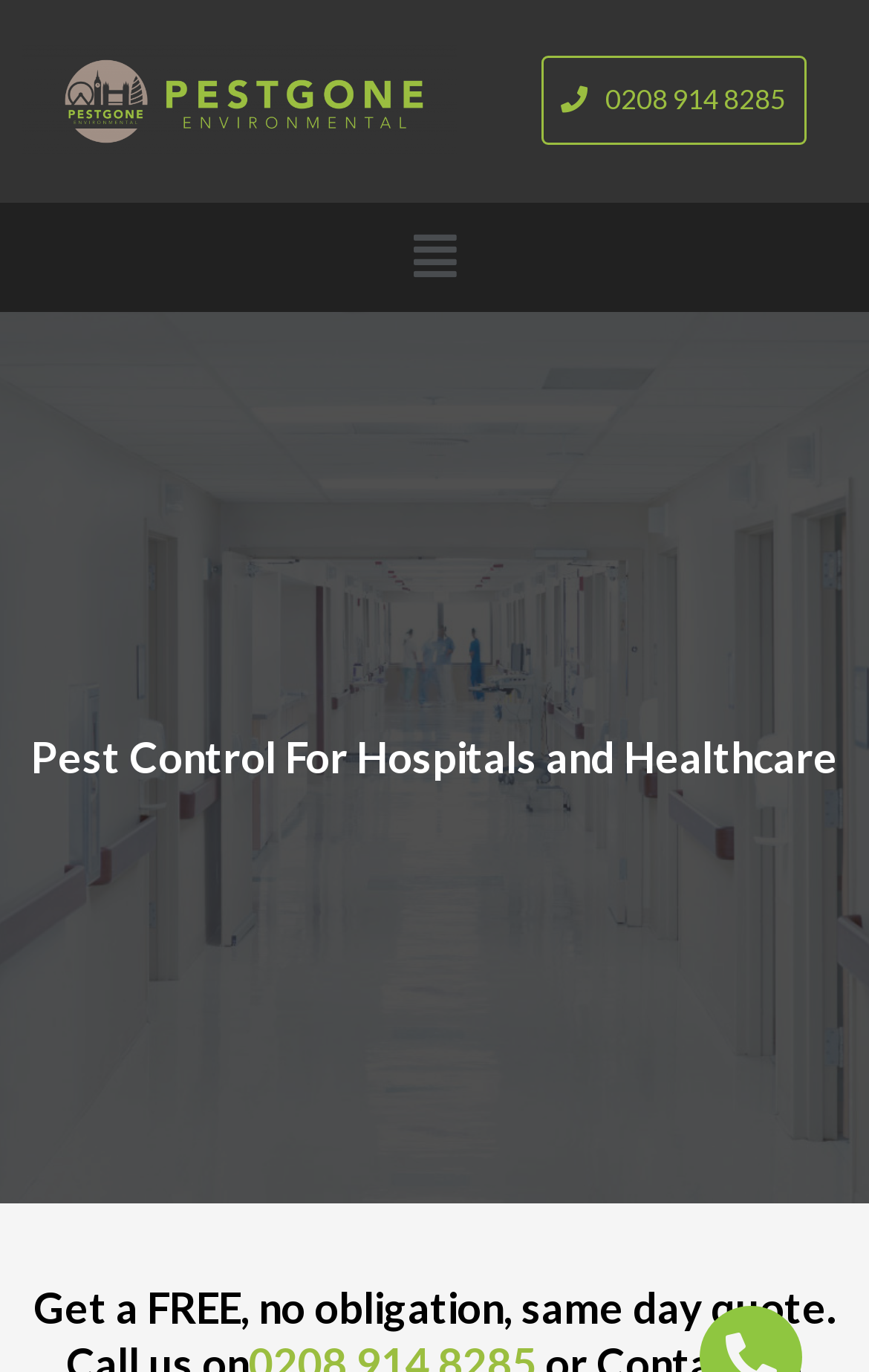Determine the bounding box coordinates in the format (top-left x, top-left y, bottom-right x, bottom-right y). Ensure all values are floating point numbers between 0 and 1. Identify the bounding box of the UI element described by: Open or Close Navigation

None